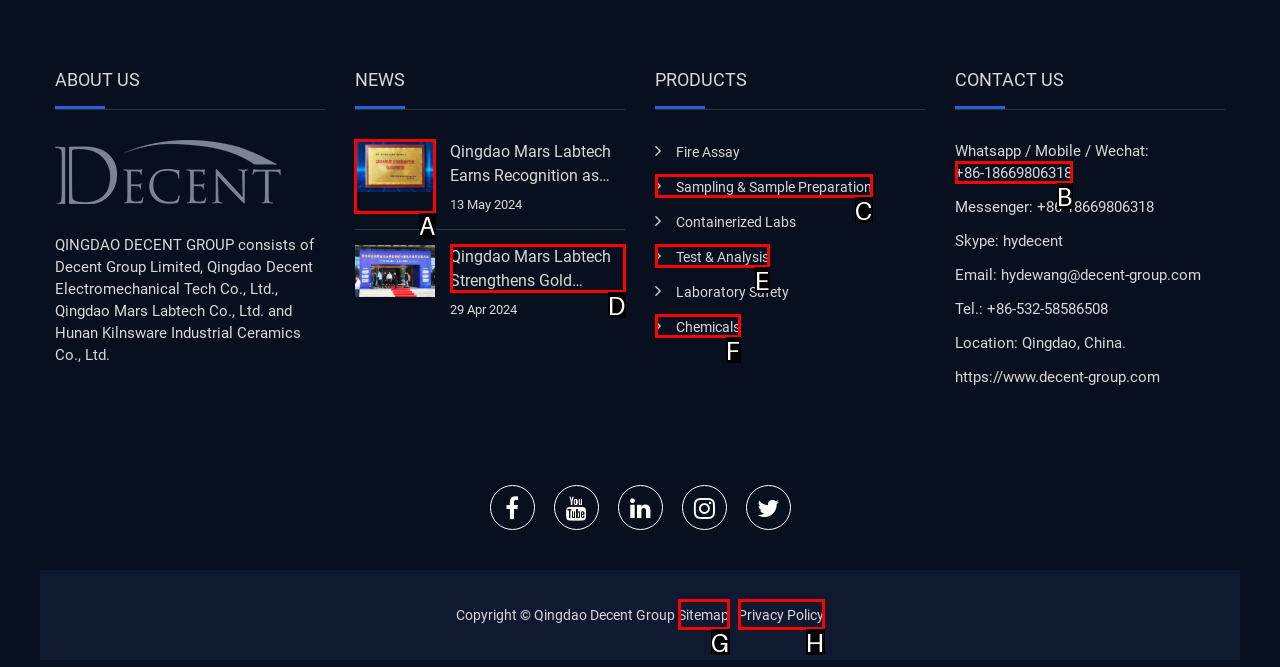Determine which UI element I need to click to achieve the following task: Read the news about Qingdao Mars Labtech earning recognition as 2024 National Gold Industry Quality Supplier Provide your answer as the letter of the selected option.

A